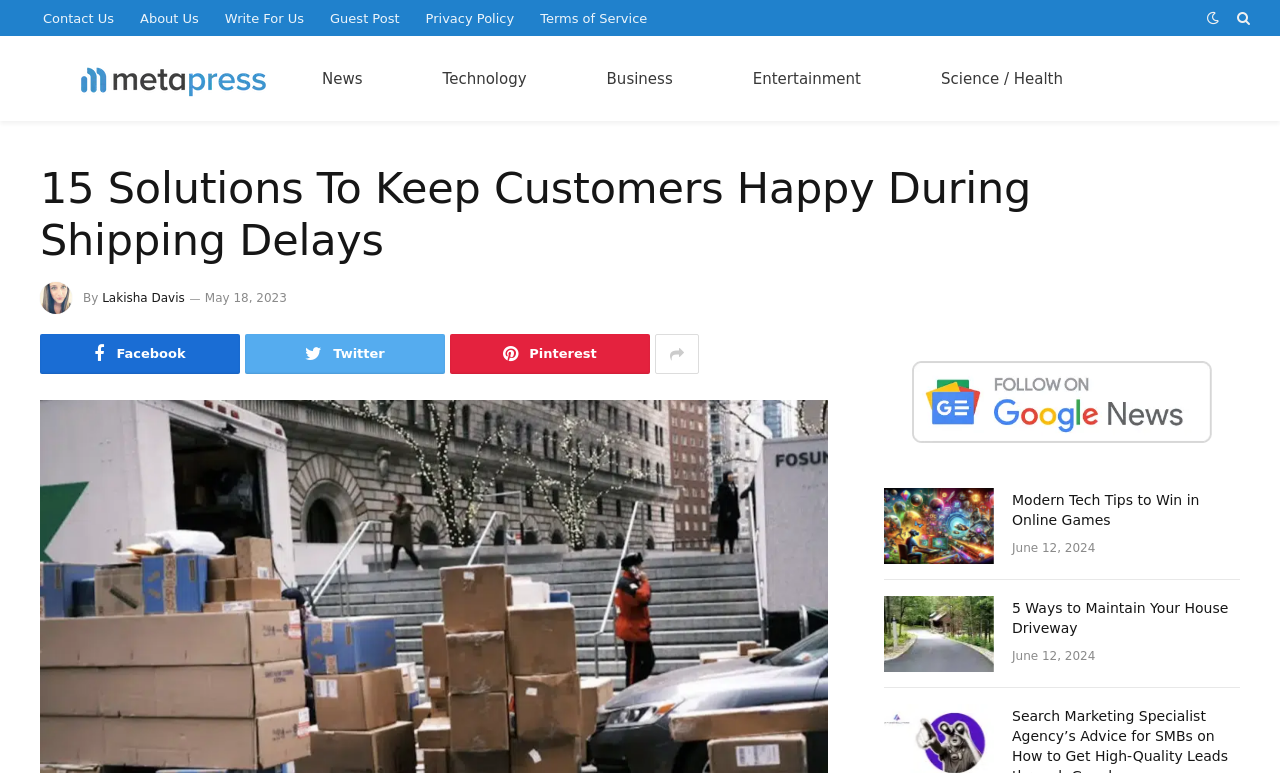What social media platforms are available?
With the help of the image, please provide a detailed response to the question.

The social media platforms available can be found by looking at the section with social media icons. There are three icons, which represent Facebook, Twitter, and Pinterest, indicating that these social media platforms are available.